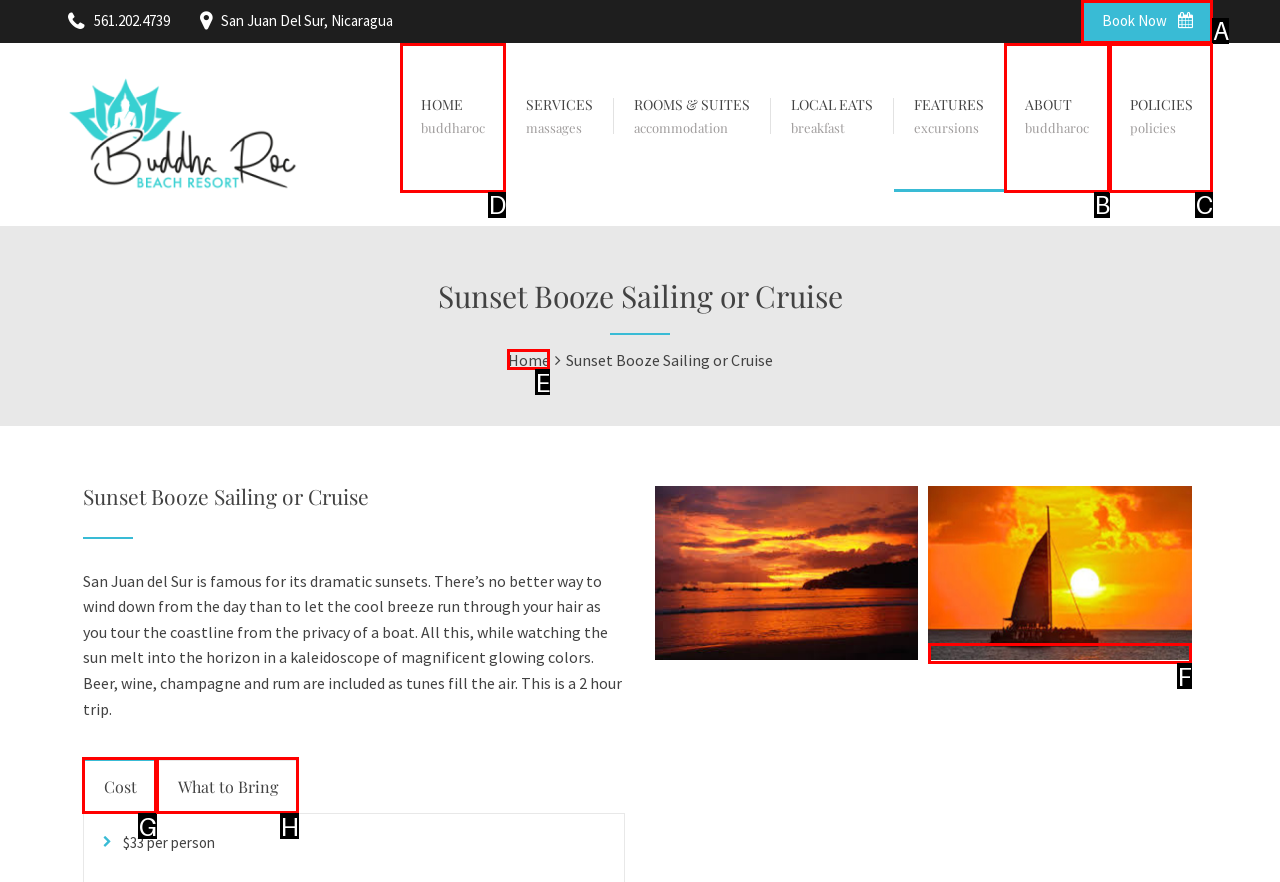From the given choices, which option should you click to complete this task: Go to home page? Answer with the letter of the correct option.

D